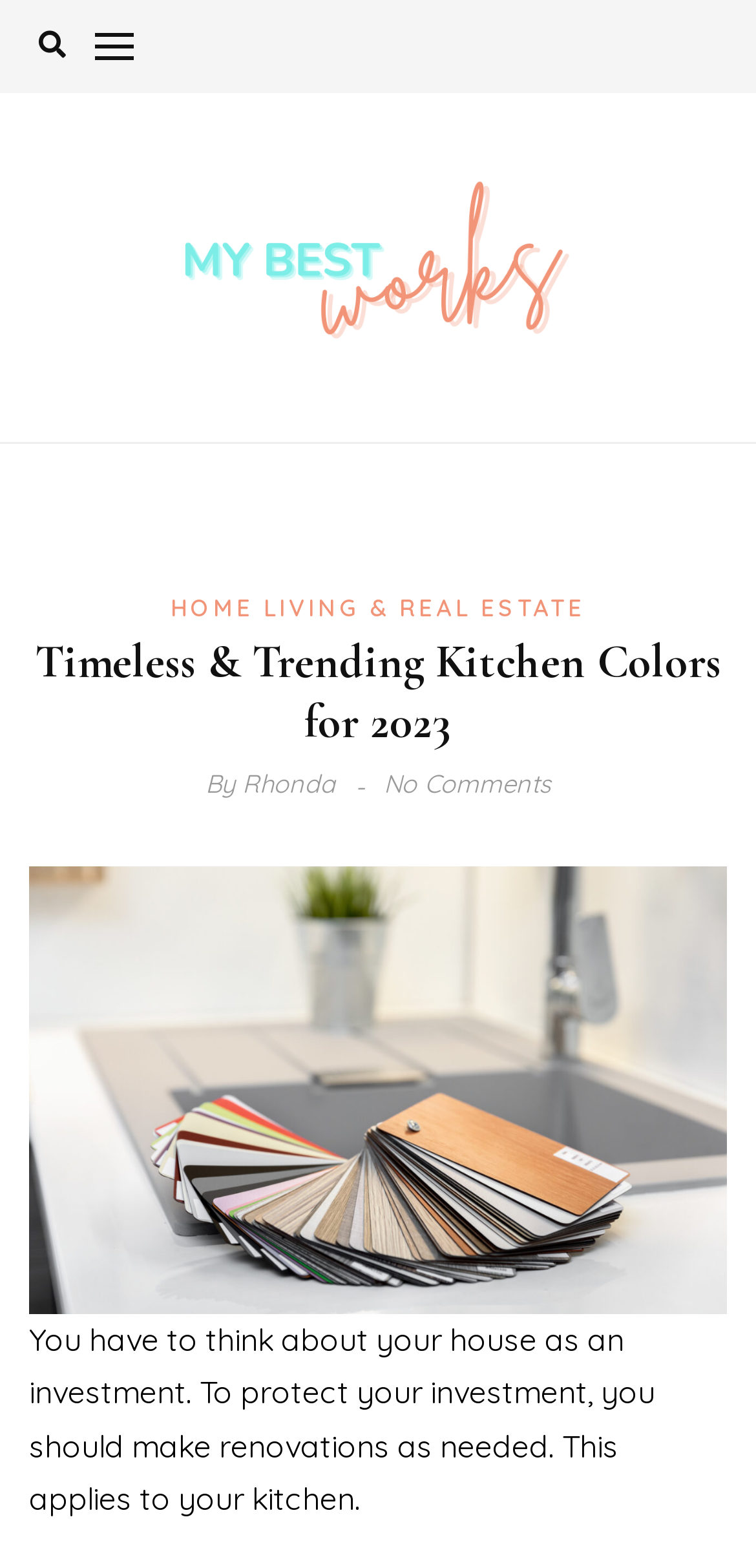What is the author's name?
Answer the question with a detailed explanation, including all necessary information.

The author's name can be found in the section below the main heading, where it says 'By Rhonda'. This indicates that Rhonda is the author of the article.